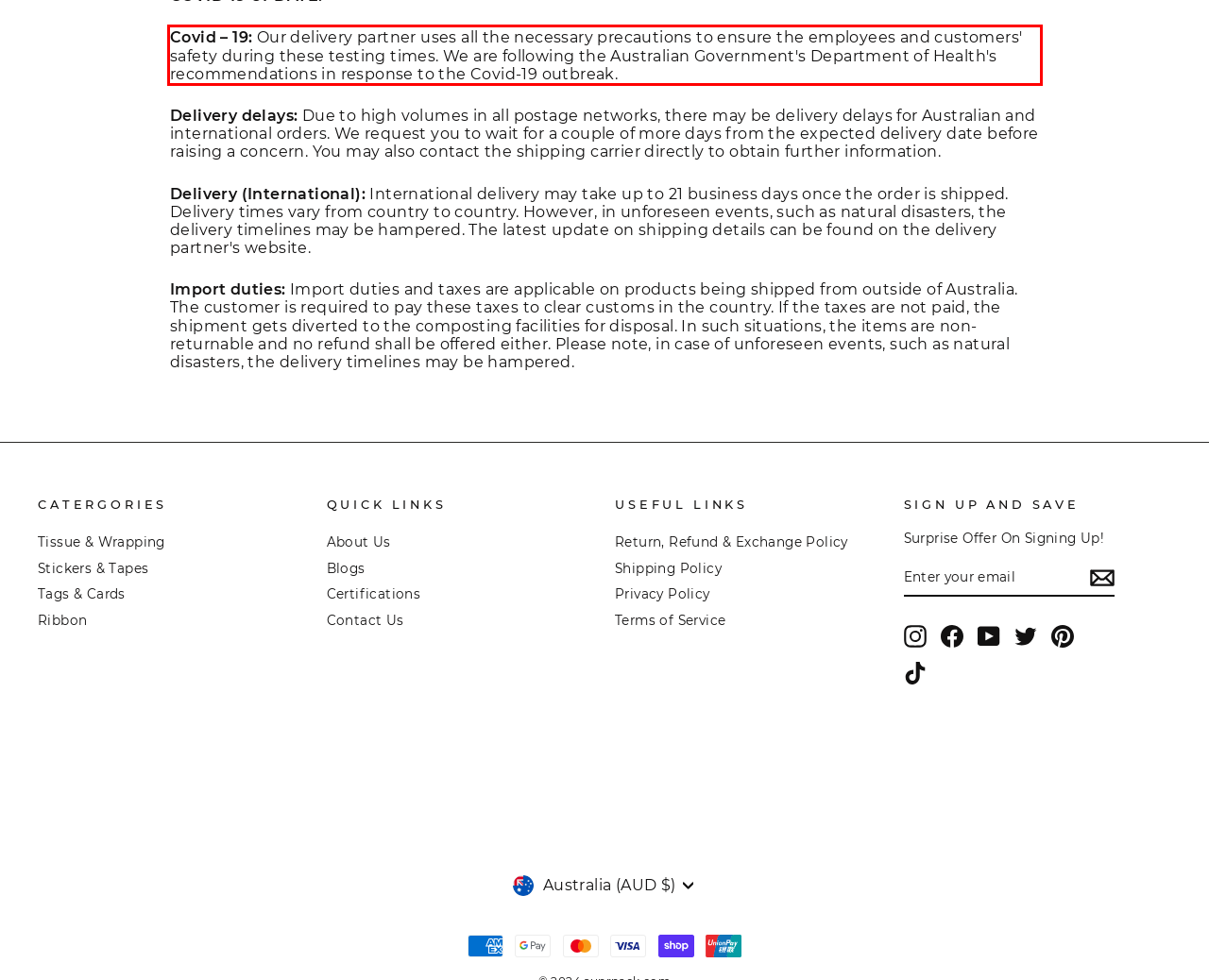Using the provided screenshot, read and generate the text content within the red-bordered area.

Covid – 19: Our delivery partner uses all the necessary precautions to ensure the employees and customers' safety during these testing times. We are following the Australian Government's Department of Health's recommendations in response to the Covid-19 outbreak.